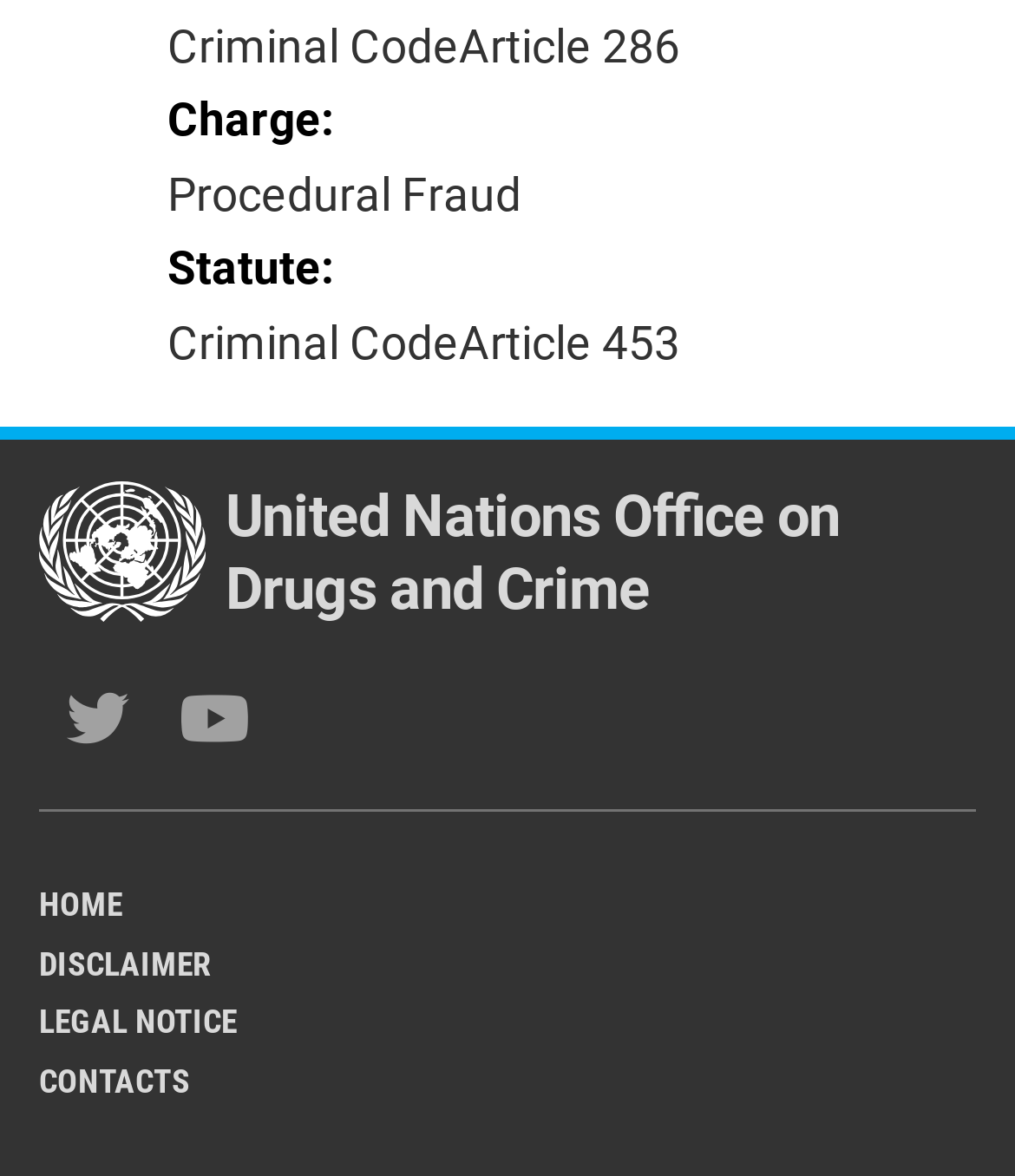How many social media links are there?
Please answer the question with as much detail as possible using the screenshot.

There are two social media links, one for Twitter and one for Youtube, located at the bottom of the webpage, which suggests that the organization or entity behind the webpage has a presence on these platforms.